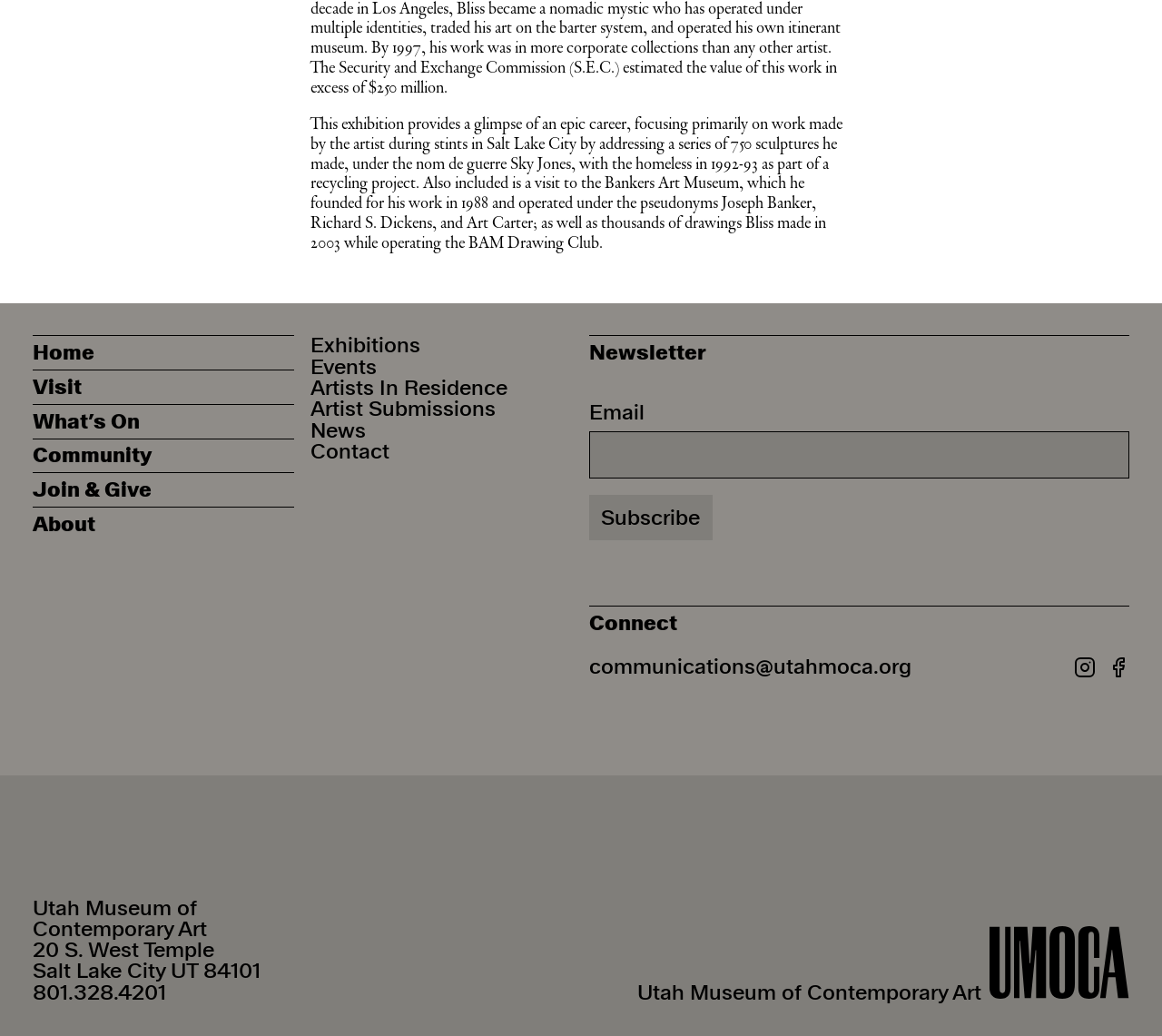Provide a brief response using a word or short phrase to this question:
What is the name of the museum?

Utah Museum of Contemporary Art